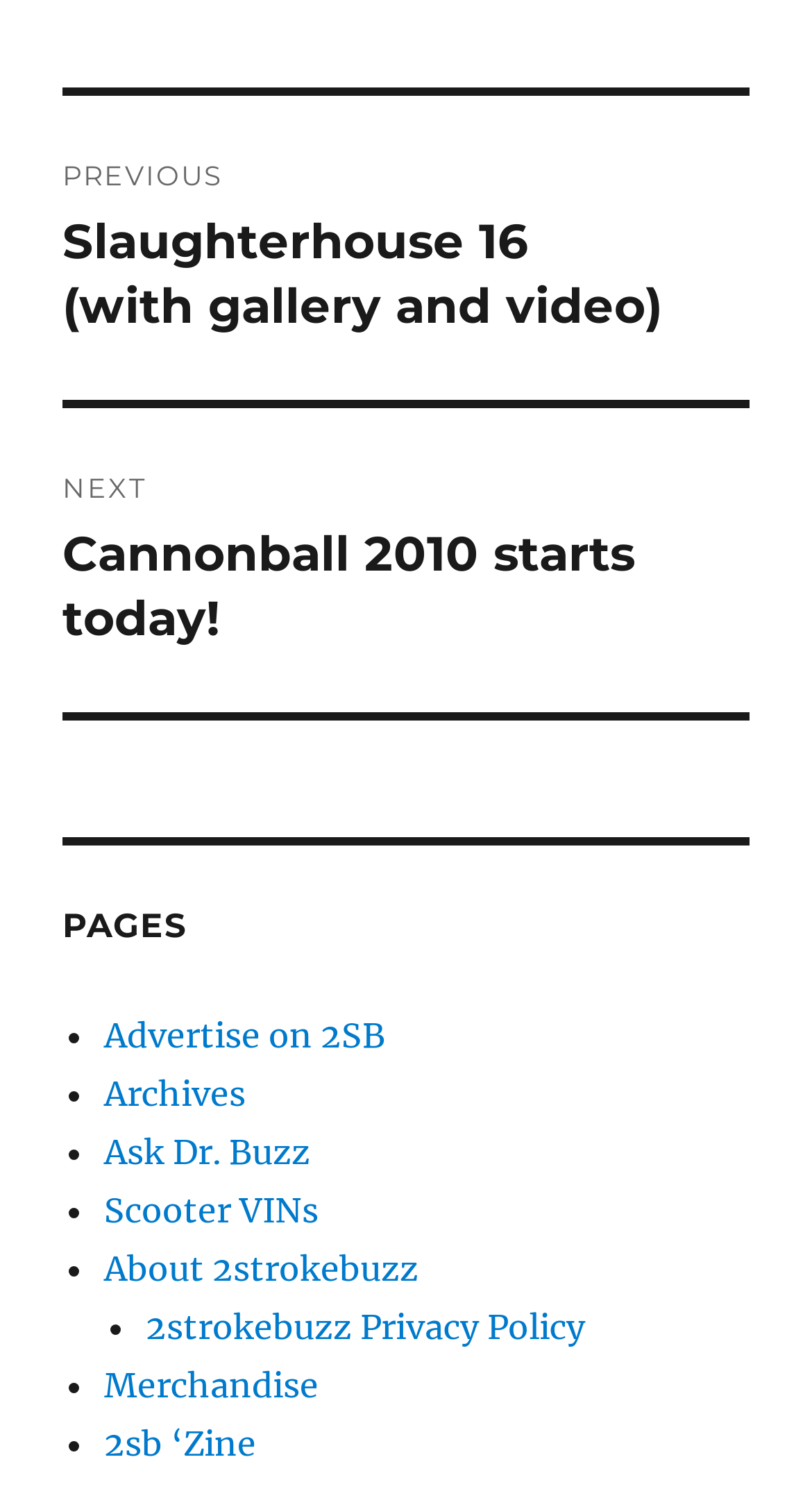What is the first page listed?
Look at the screenshot and respond with a single word or phrase.

Advertise on 2SB